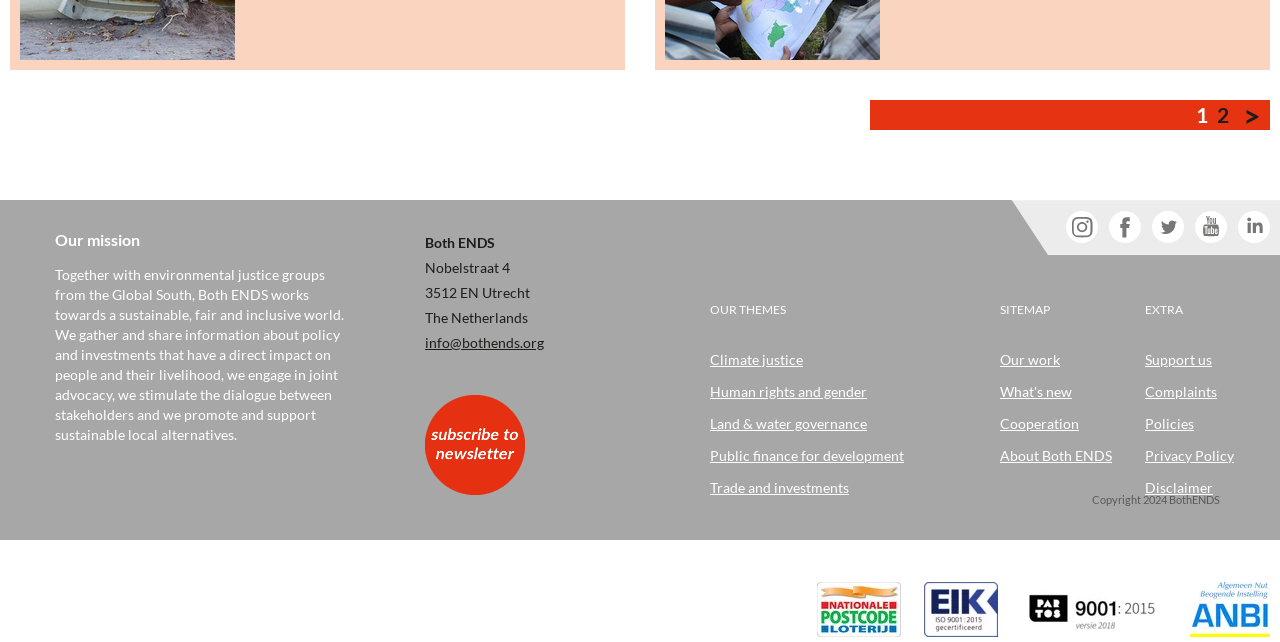Predict the bounding box coordinates of the area that should be clicked to accomplish the following instruction: "Contact us via email". The bounding box coordinates should consist of four float numbers between 0 and 1, i.e., [left, top, right, bottom].

[0.332, 0.52, 0.425, 0.546]